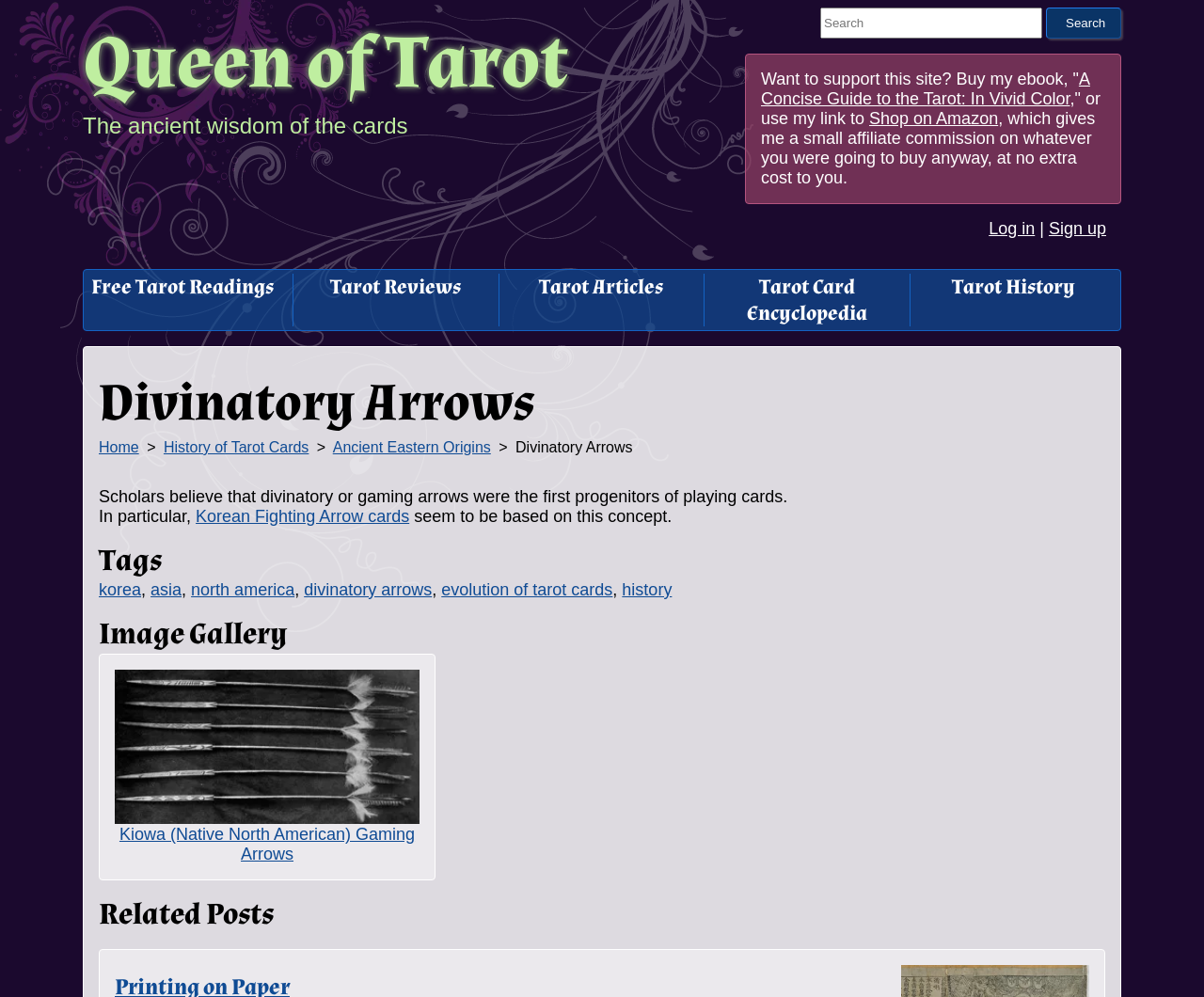What is the category of the image shown in the Image Gallery section? Examine the screenshot and reply using just one word or a brief phrase.

Kiowa Gaming Arrows